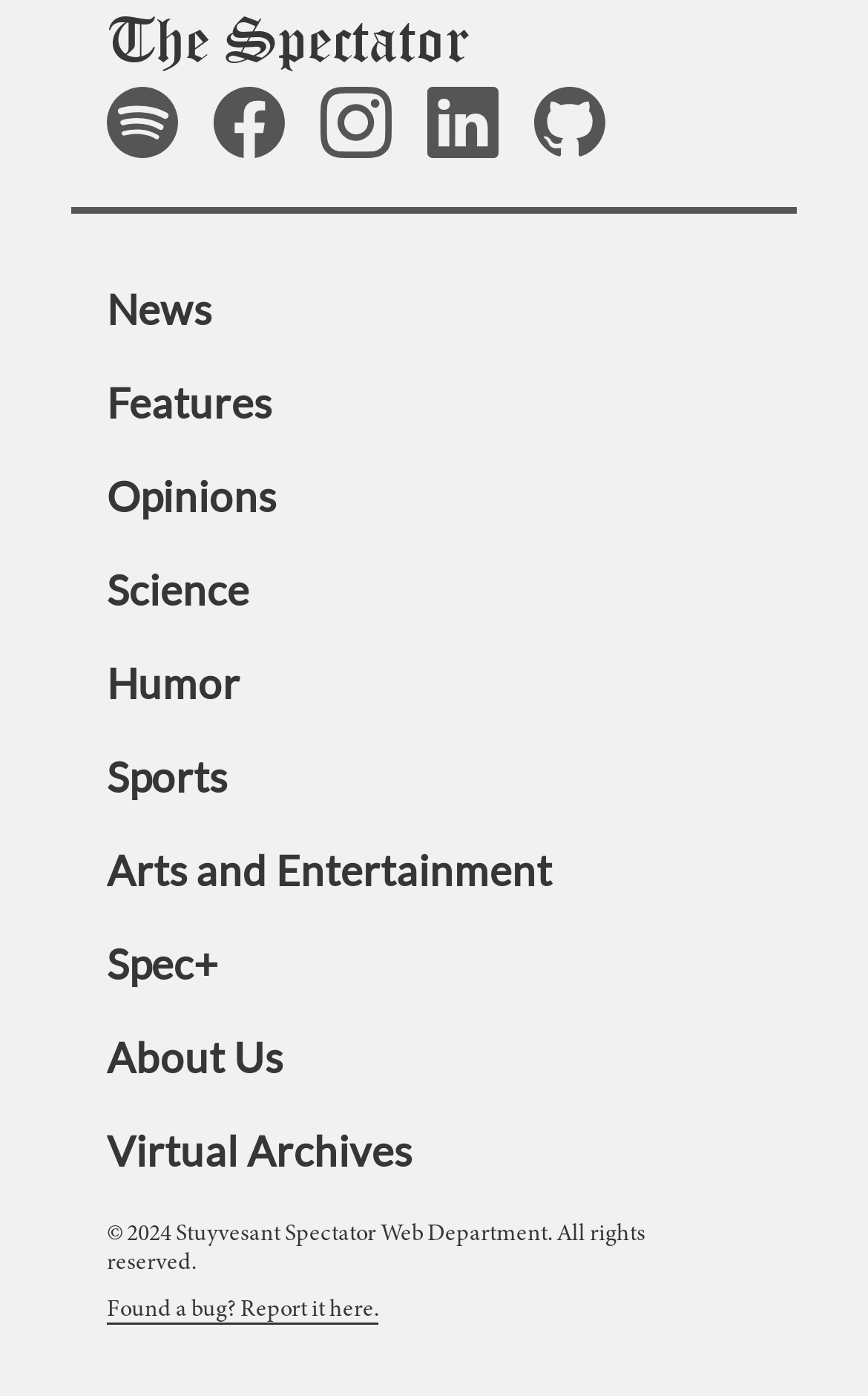Could you please study the image and provide a detailed answer to the question:
What is the name of the publication?

The name of the publication can be found in the top-left corner of the webpage, where it says 'The Spectator' in a link format.